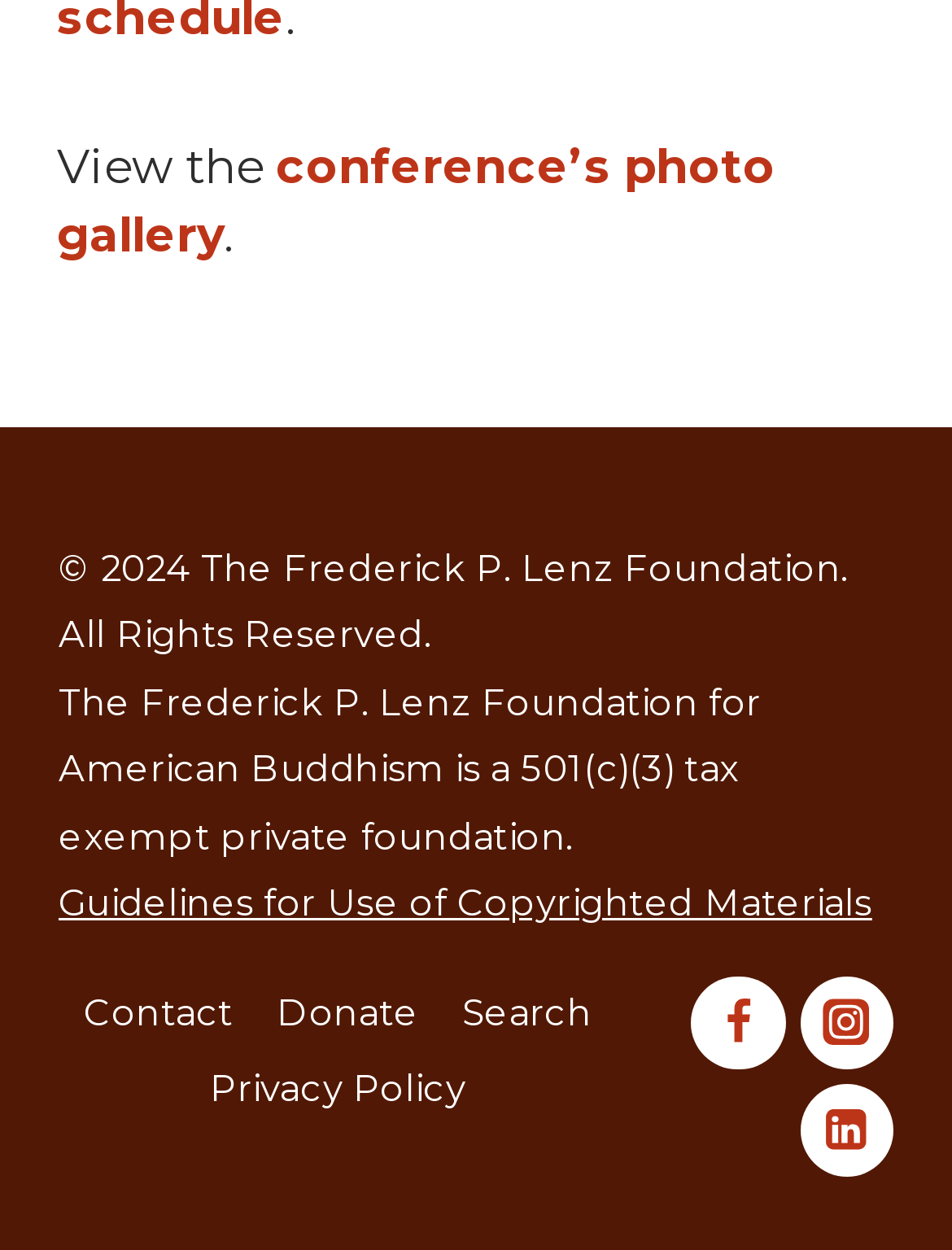Locate the bounding box coordinates of the segment that needs to be clicked to meet this instruction: "search the website".

[0.463, 0.781, 0.644, 0.841]